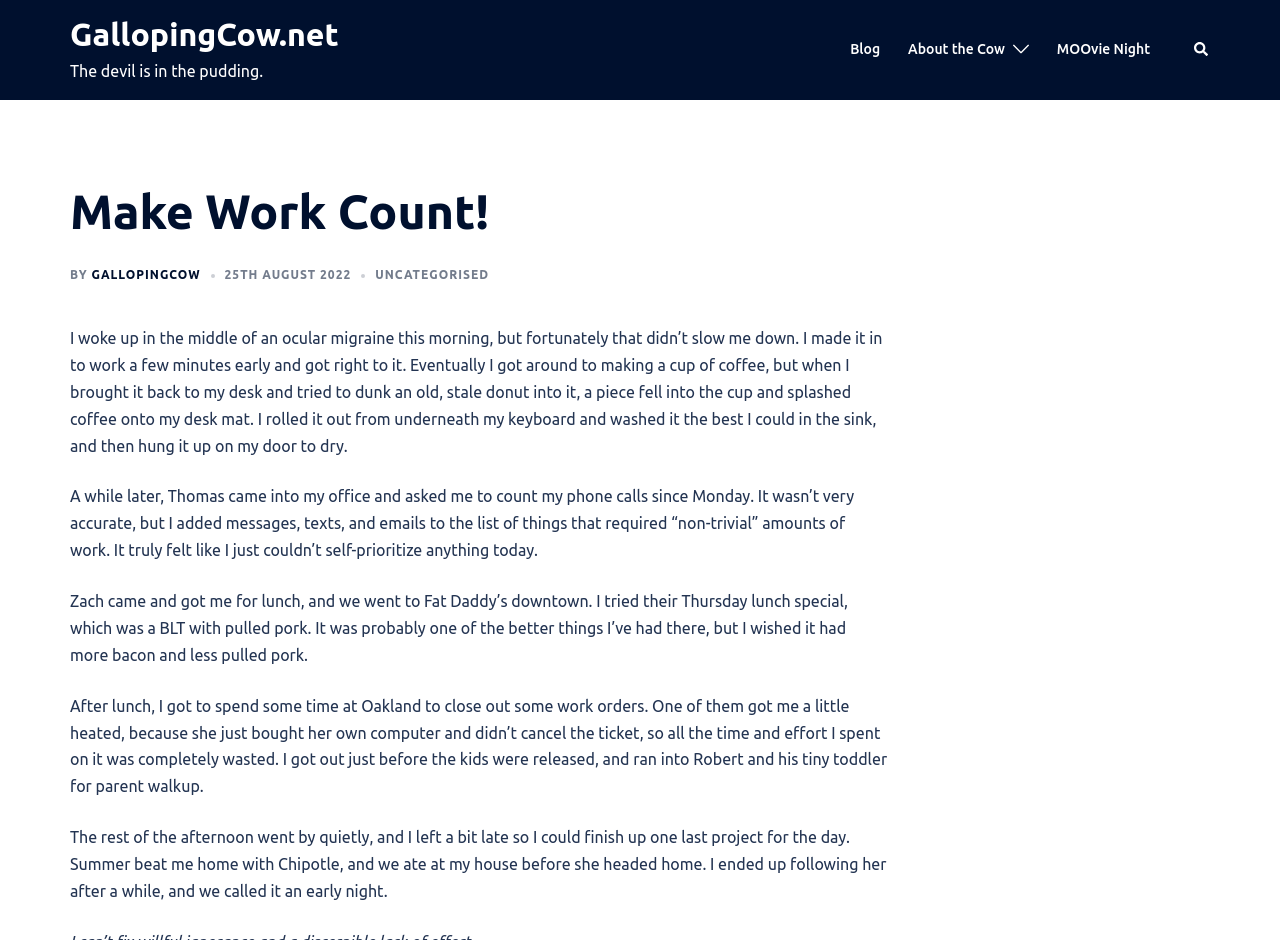Could you locate the bounding box coordinates for the section that should be clicked to accomplish this task: "Watch MOOvie Night".

[0.826, 0.041, 0.898, 0.066]